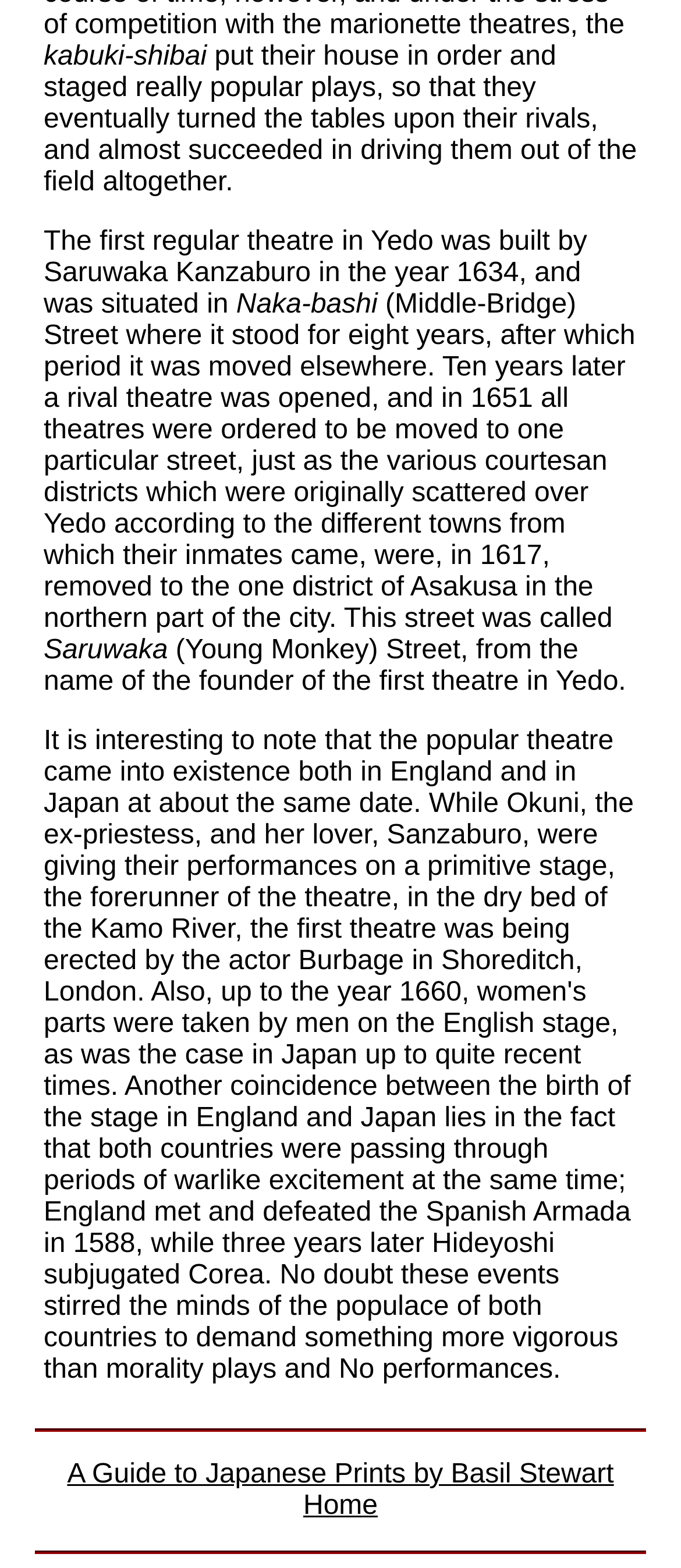What is the name of the street where the first regular theatre in Yedo was situated?
Using the image, answer in one word or phrase.

Naka-bashi Street